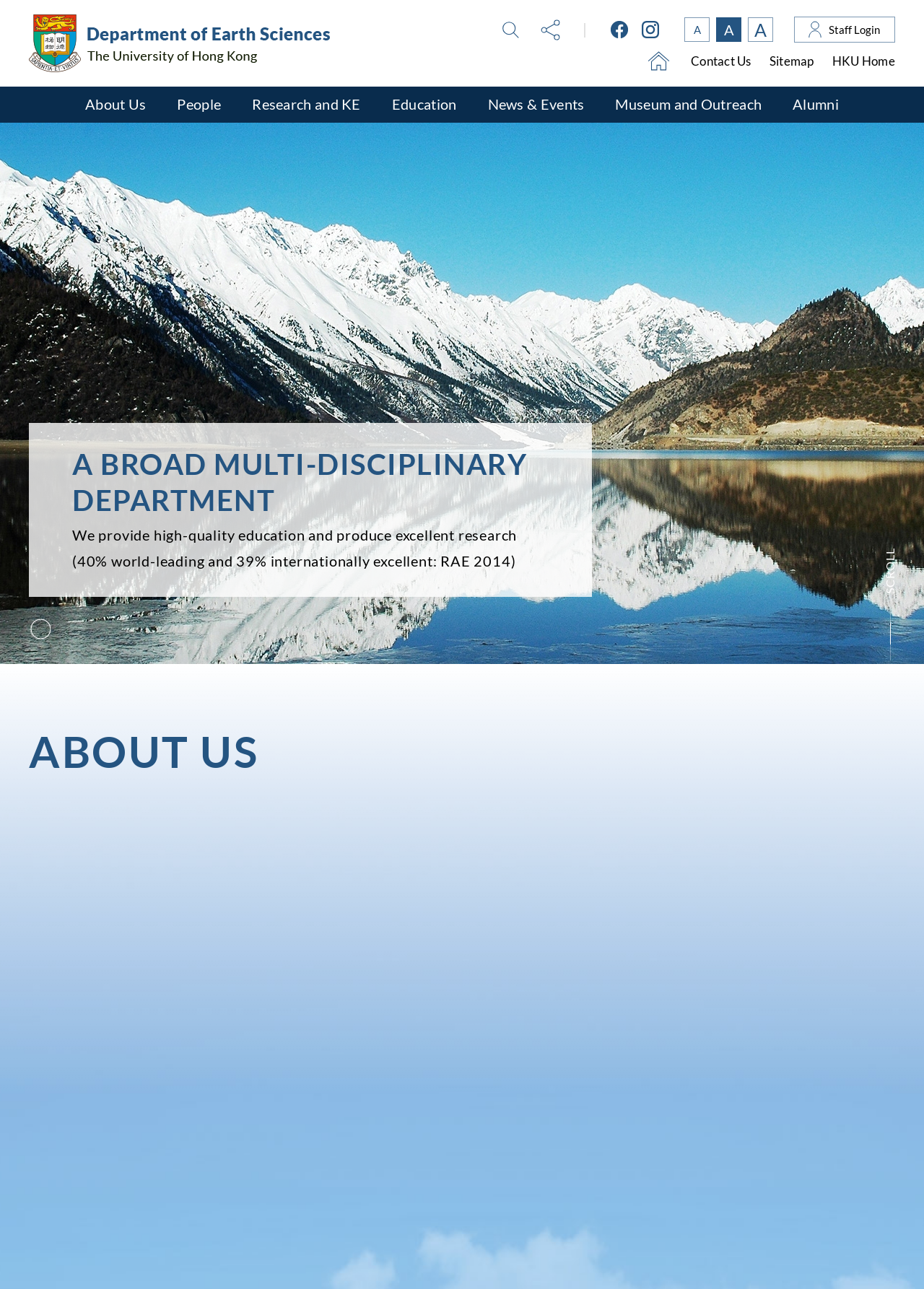Provide a comprehensive description of the webpage.

The webpage is about the Department of Earth Sciences at the University of Hong Kong. At the top, there is a header section with the university's logo and name, followed by a row of social media links and a staff login icon. Below this, there are several main navigation links, including "About Us", "People", "Research and KE", "Education", "News & Events", "Museum and Outreach", and "Alumni".

The main content area is divided into several sections. The first section has a heading that reads "A BROAD MULTI-DISCIPLINARY DEPARTMENT" and a subheading that describes the department's achievements in research and education. Below this, there is a section with a heading "ABOUT US" and a subheading "HKU EARTH SCIENCES".

The next section features a video with a play button, unmute button, and full-screen button. The video is accompanied by a slider to control the video time. Above the video, there is a heading that describes the department's history and mission.

Finally, there is a call-to-action button with a "Learn More" link and a heading "SOLID EARTH AND EARTH HISTORY" at the bottom of the page. Throughout the page, there are several images, including the university's logo, social media icons, and a button icon.